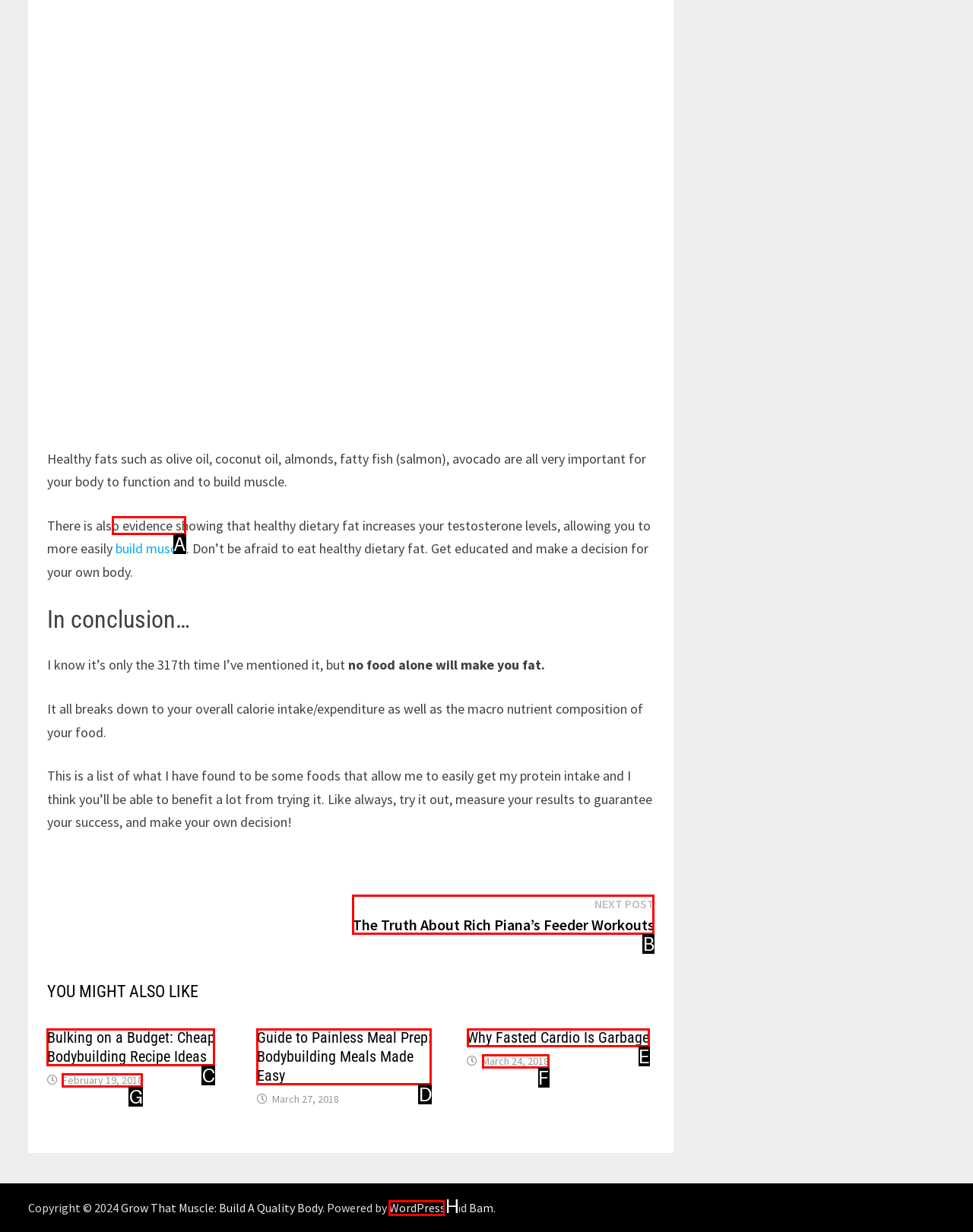Select the correct UI element to complete the task: Click on 'build muscle'
Please provide the letter of the chosen option.

A